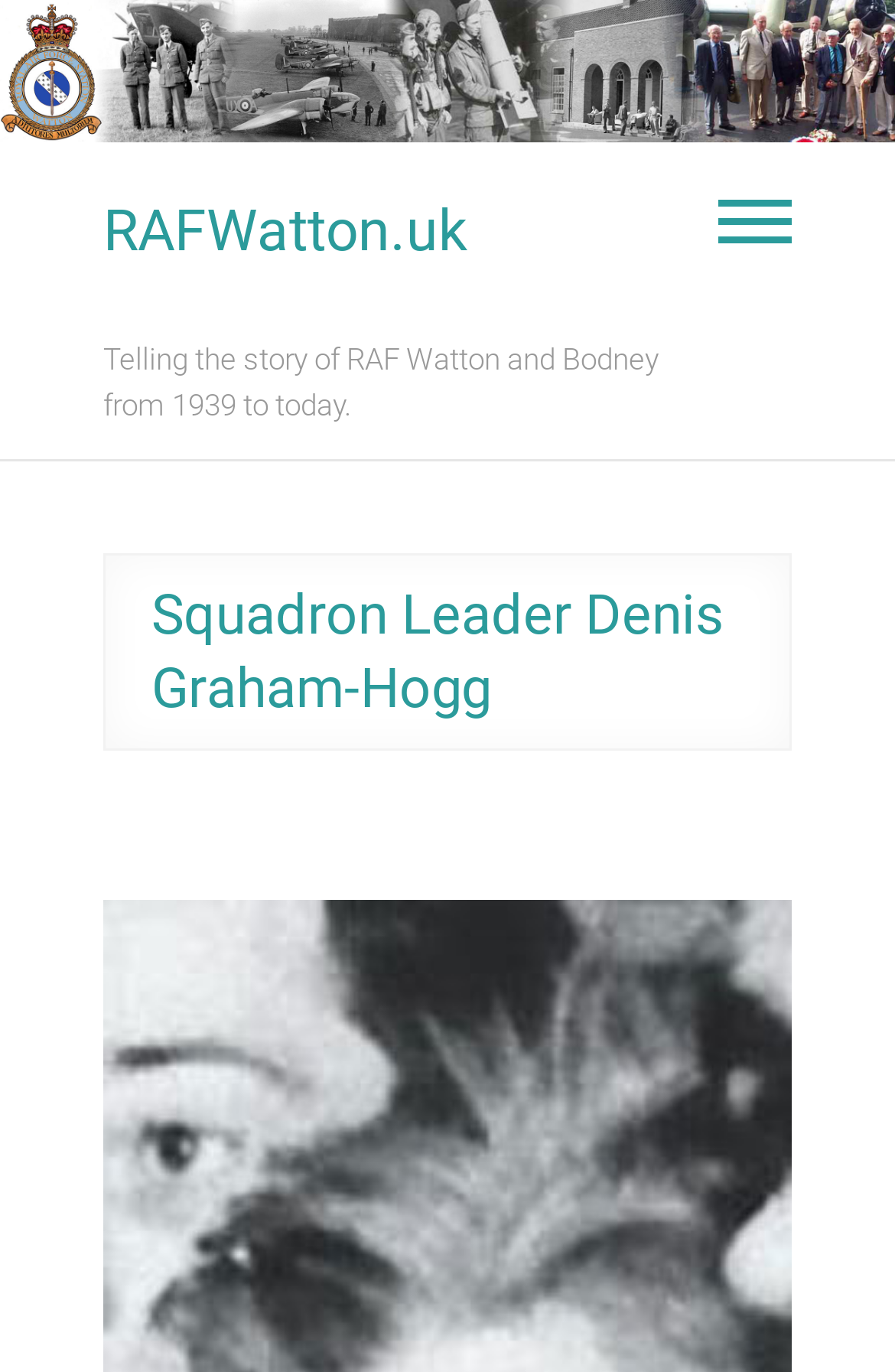Generate a comprehensive description of the webpage.

The webpage is about Squadron Leader Denis Graham-Hogg, with a focus on his biography. At the top left of the page, there is a link and an image, both labeled "RAFWatton.uk", which suggests that the webpage is part of the RAFWatton.uk website. 

Below the image, there is a heading that also reads "RAFWatton.uk", followed by a link with the same label. To the right of these elements, there is a static text that summarizes the purpose of the website, stating "Telling the story of RAF Watton and Bodney from 1939 to today."

Further down the page, there is a button with no label, positioned near the top right corner. Below this button, there is a heading that reads "Squadron Leader Denis Graham-Hogg", which is likely the title of the biography. This heading is followed by a subheading, although its exact content is not specified.